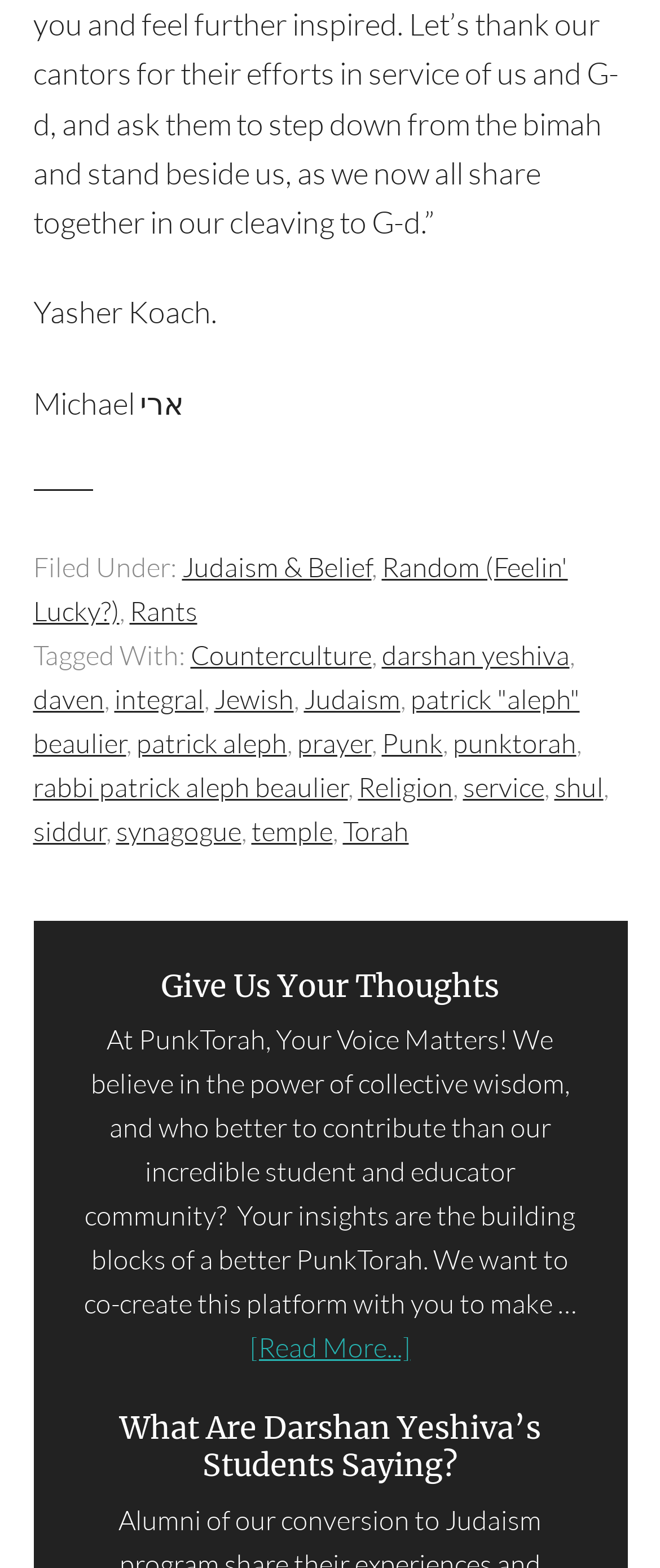Show me the bounding box coordinates of the clickable region to achieve the task as per the instruction: "Click on the 'Judaism & Belief' link".

[0.276, 0.351, 0.563, 0.372]